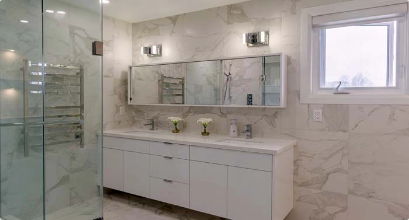Give a short answer to this question using one word or a phrase:
What type of tile is used on the bathroom walls?

Marble